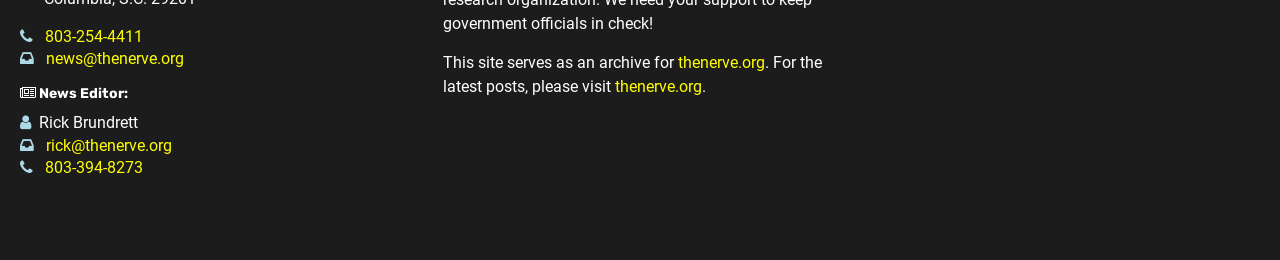Answer the question below using just one word or a short phrase: 
What is the purpose of this website?

Archive for thenerve.org